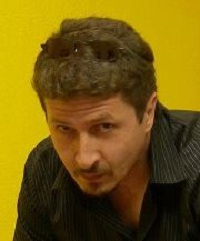Reply to the question with a single word or phrase:
What is Mirko Vojnovic protesting against?

Corruption in the legal system